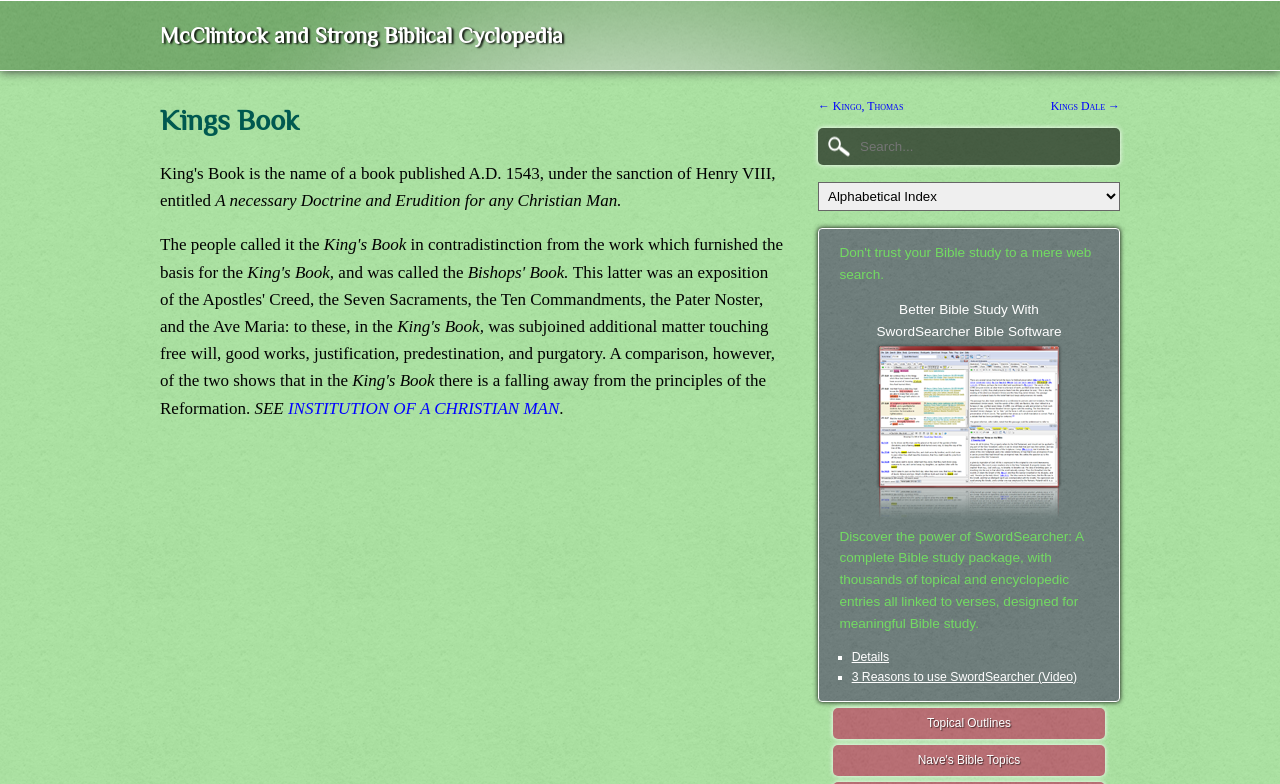Utilize the details in the image to give a detailed response to the question: What is the purpose of the 'Search...' textbox?

The 'Search...' textbox is likely used to search for specific content within the webpage or the related biblical cyclopedia, allowing users to quickly find relevant information.